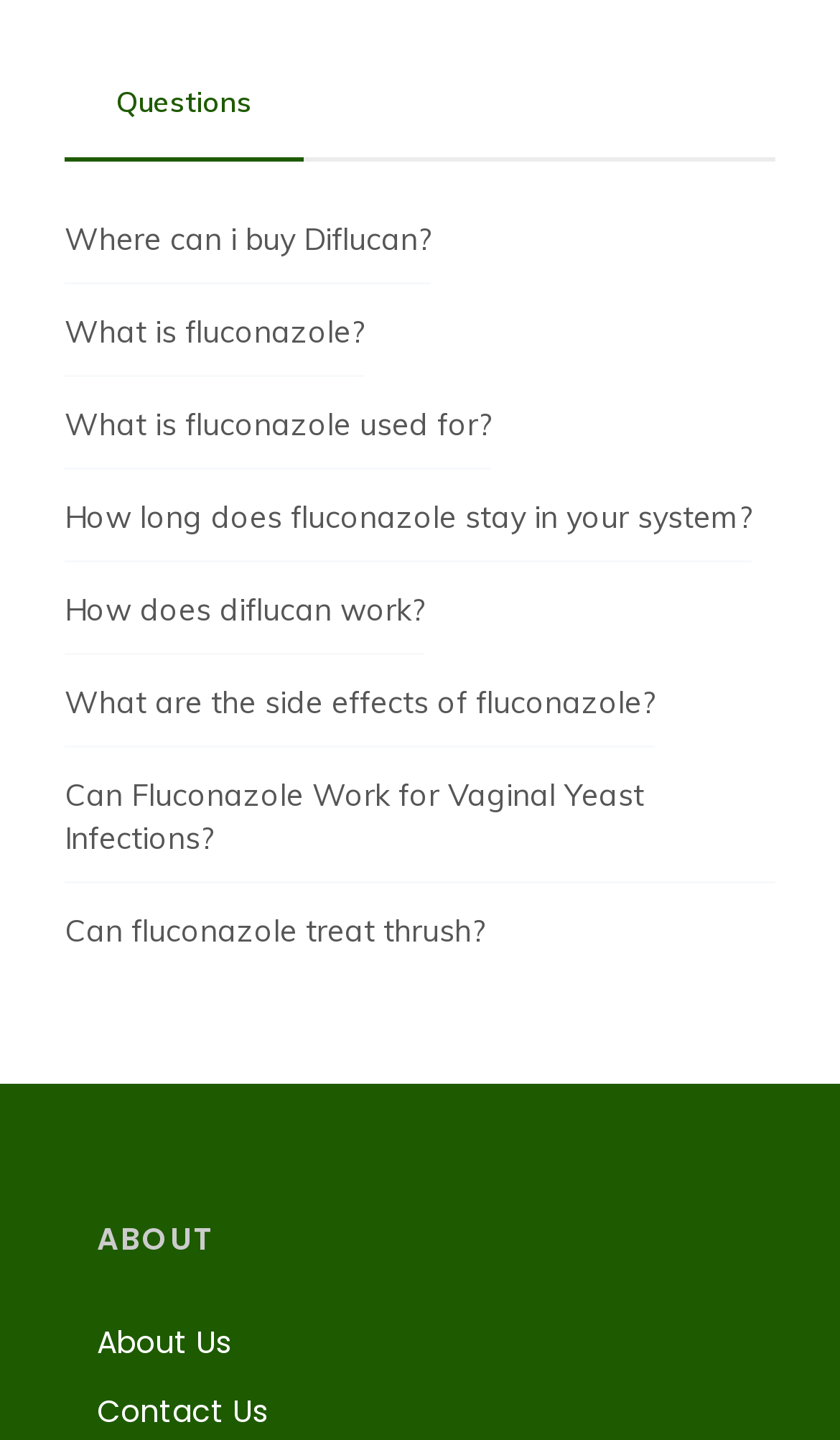How many tabs are in the tablist?
Look at the image and answer the question with a single word or phrase.

1